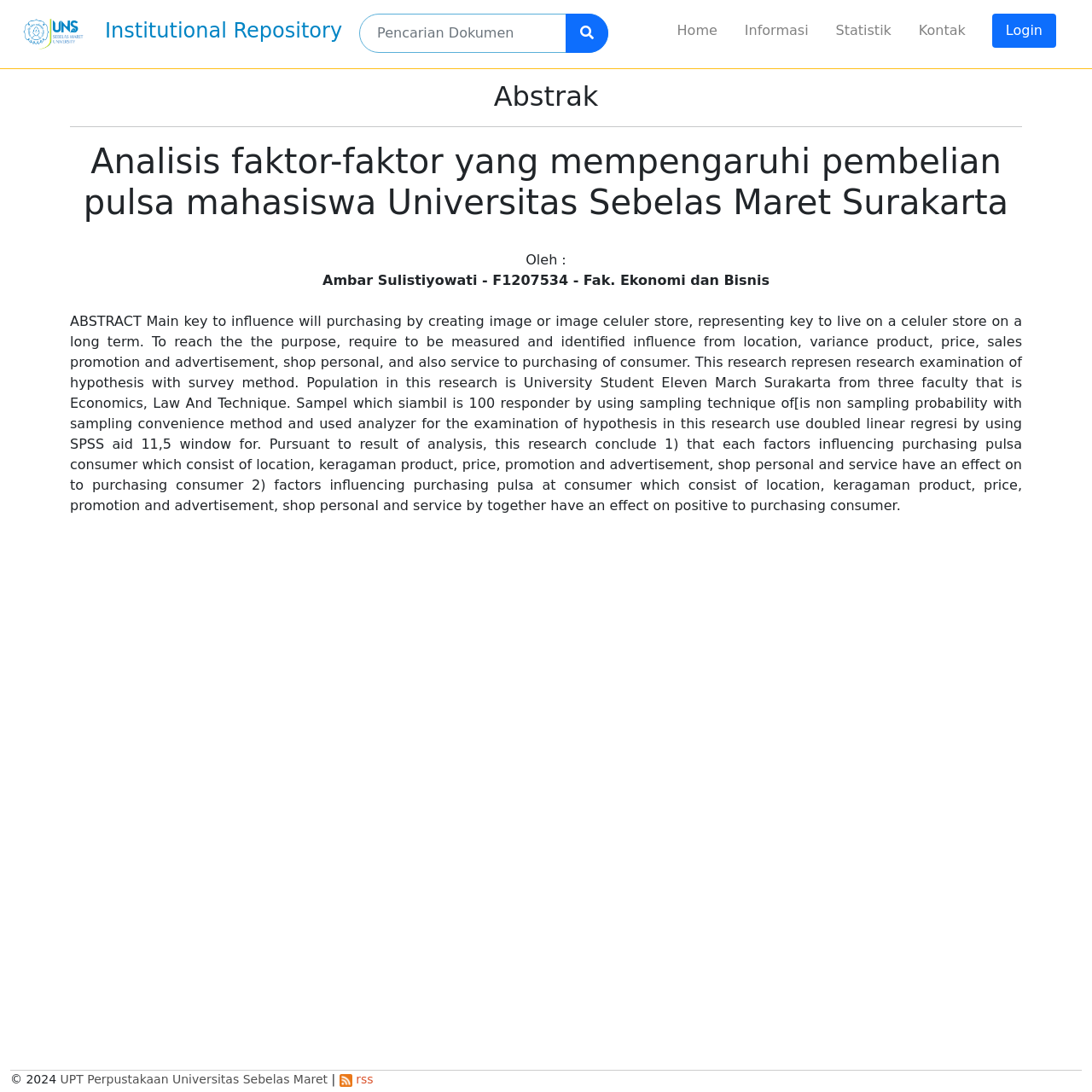How many respondents were involved in the survey?
Give a single word or phrase answer based on the content of the image.

100